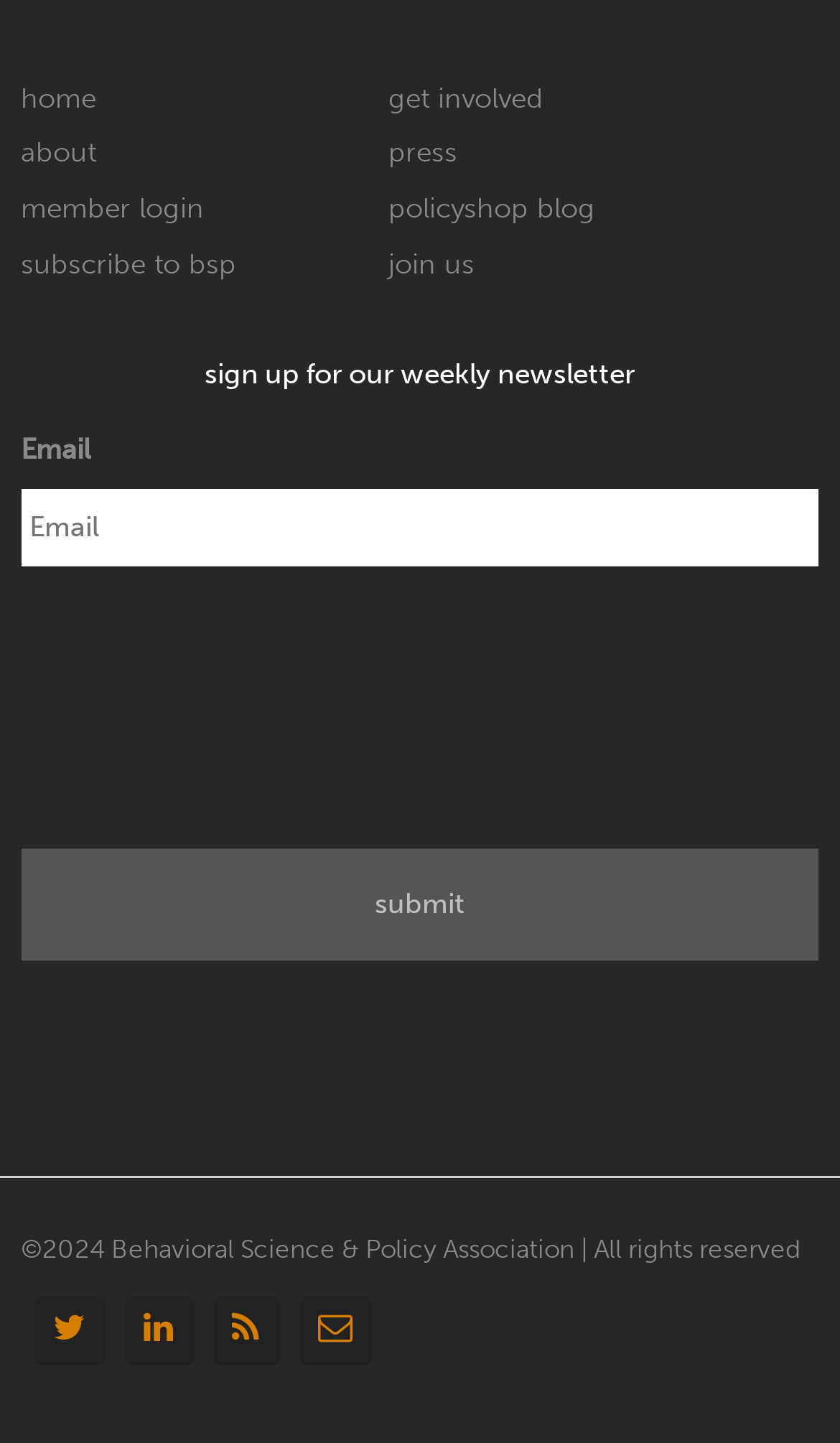Locate the coordinates of the bounding box for the clickable region that fulfills this instruction: "Click the 'Submit' button".

[0.025, 0.588, 0.965, 0.665]